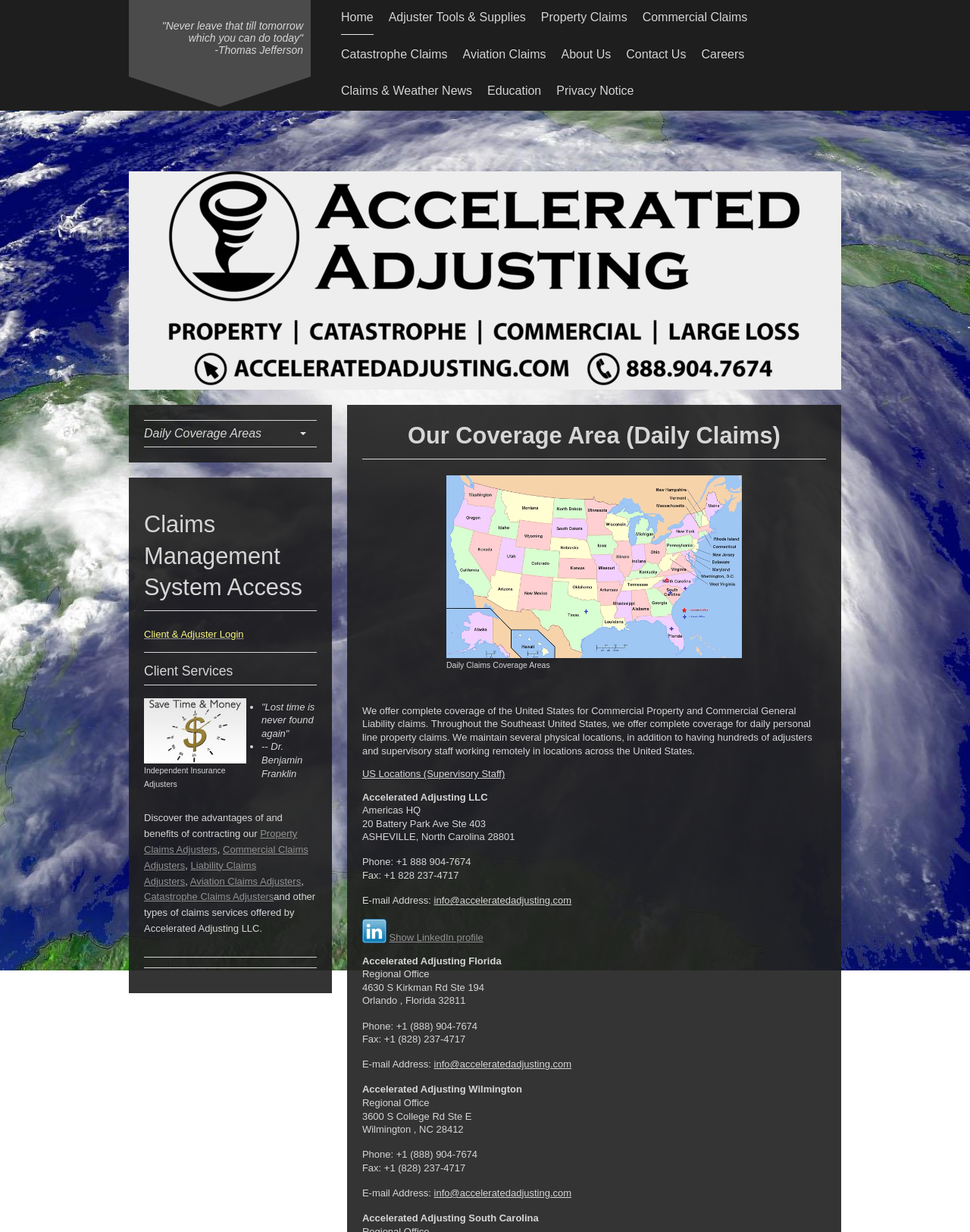What is the email address of Accelerated Adjusting?
Carefully examine the image and provide a detailed answer to the question.

The email address of Accelerated Adjusting is info@acceleratedadjusting.com, which is mentioned in the contact information section of the webpage.